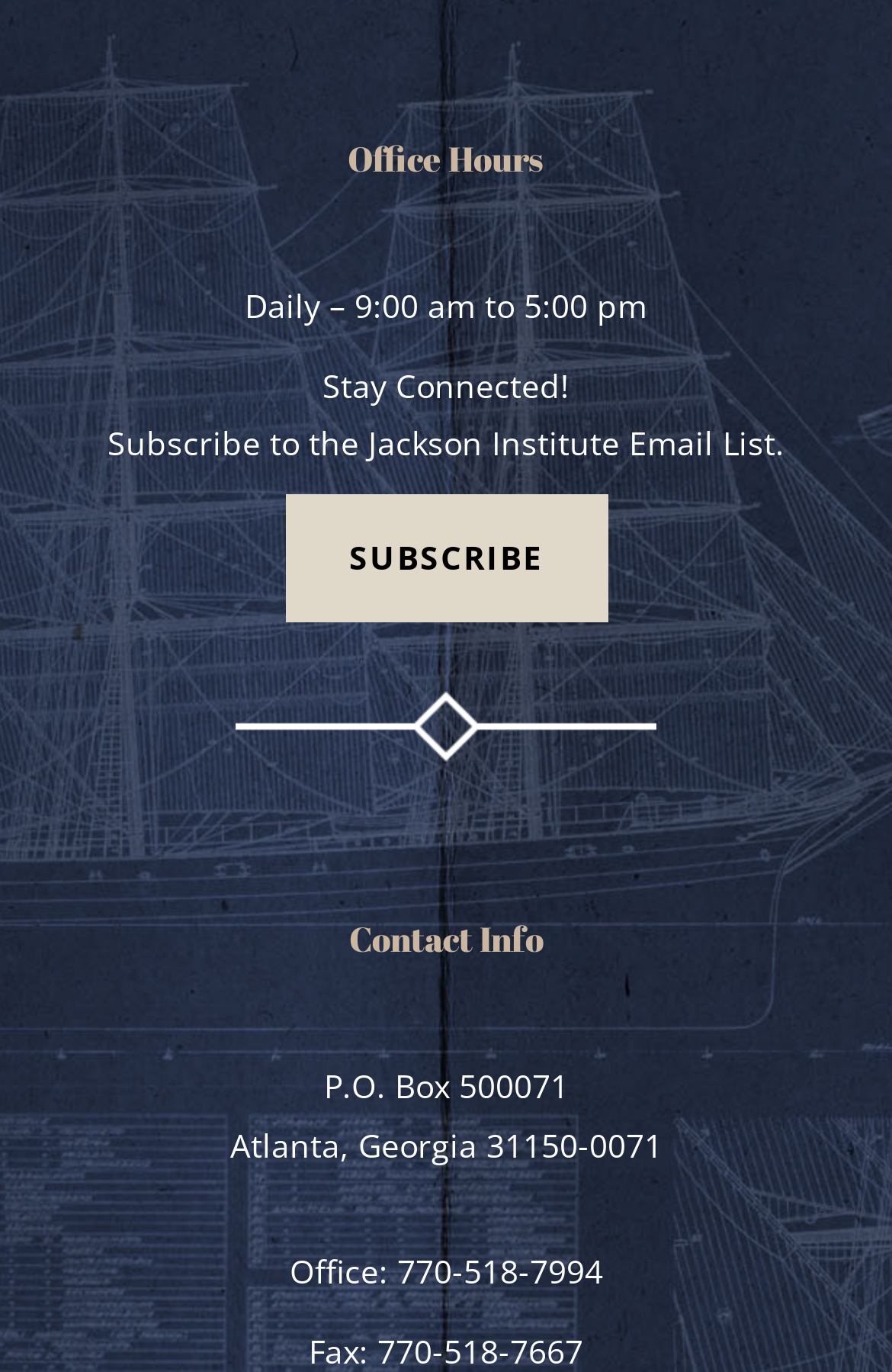What is the phone number of the Jackson Institute office?
Carefully analyze the image and provide a detailed answer to the question.

The contact information section, which is located near the bottom of the webpage, provides the phone number of the Jackson Institute office. The static text 'Office: 770-518-7994' provides the phone number.